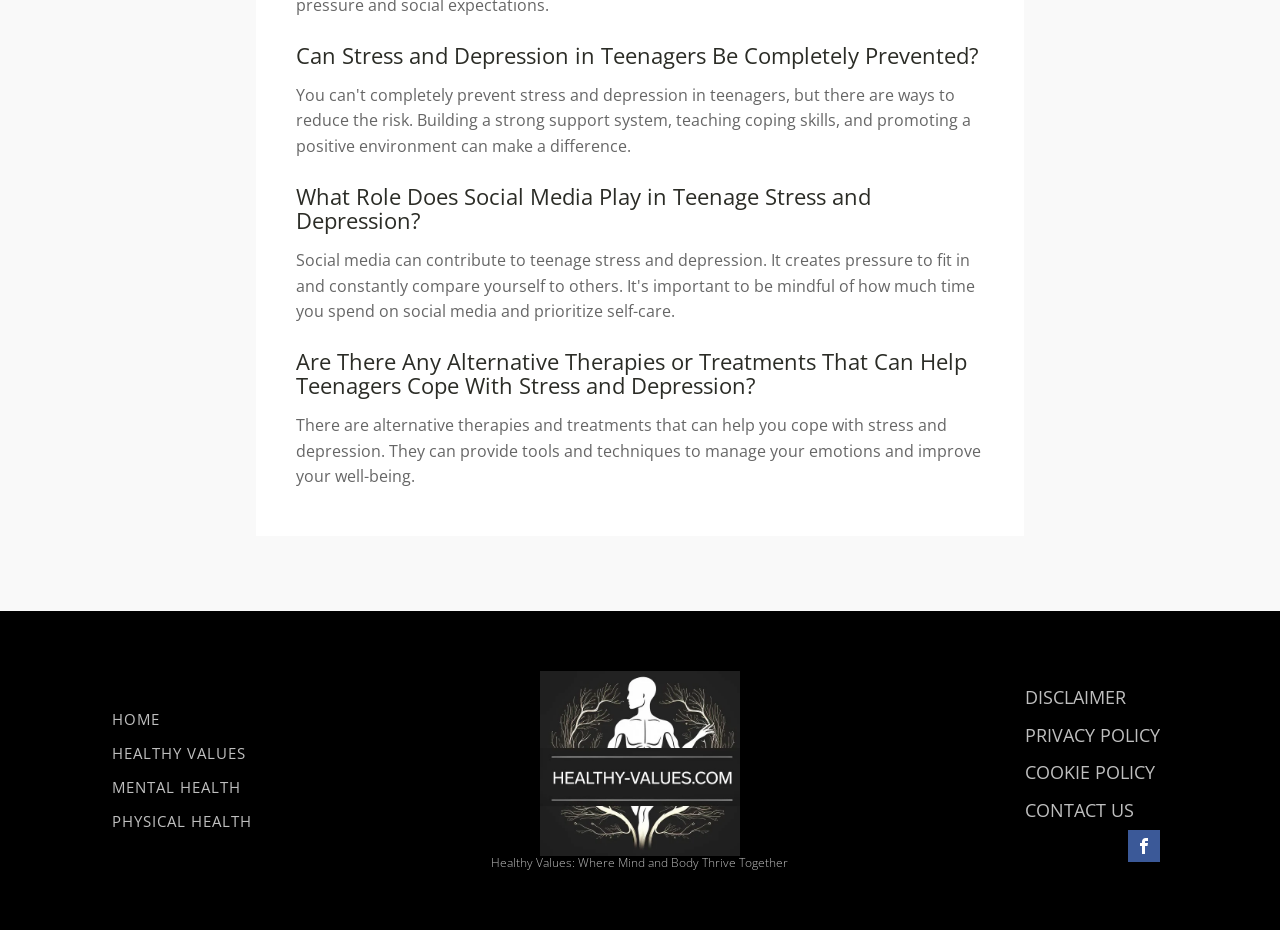What is the main topic of this webpage?
Using the visual information, answer the question in a single word or phrase.

Teenage stress and depression